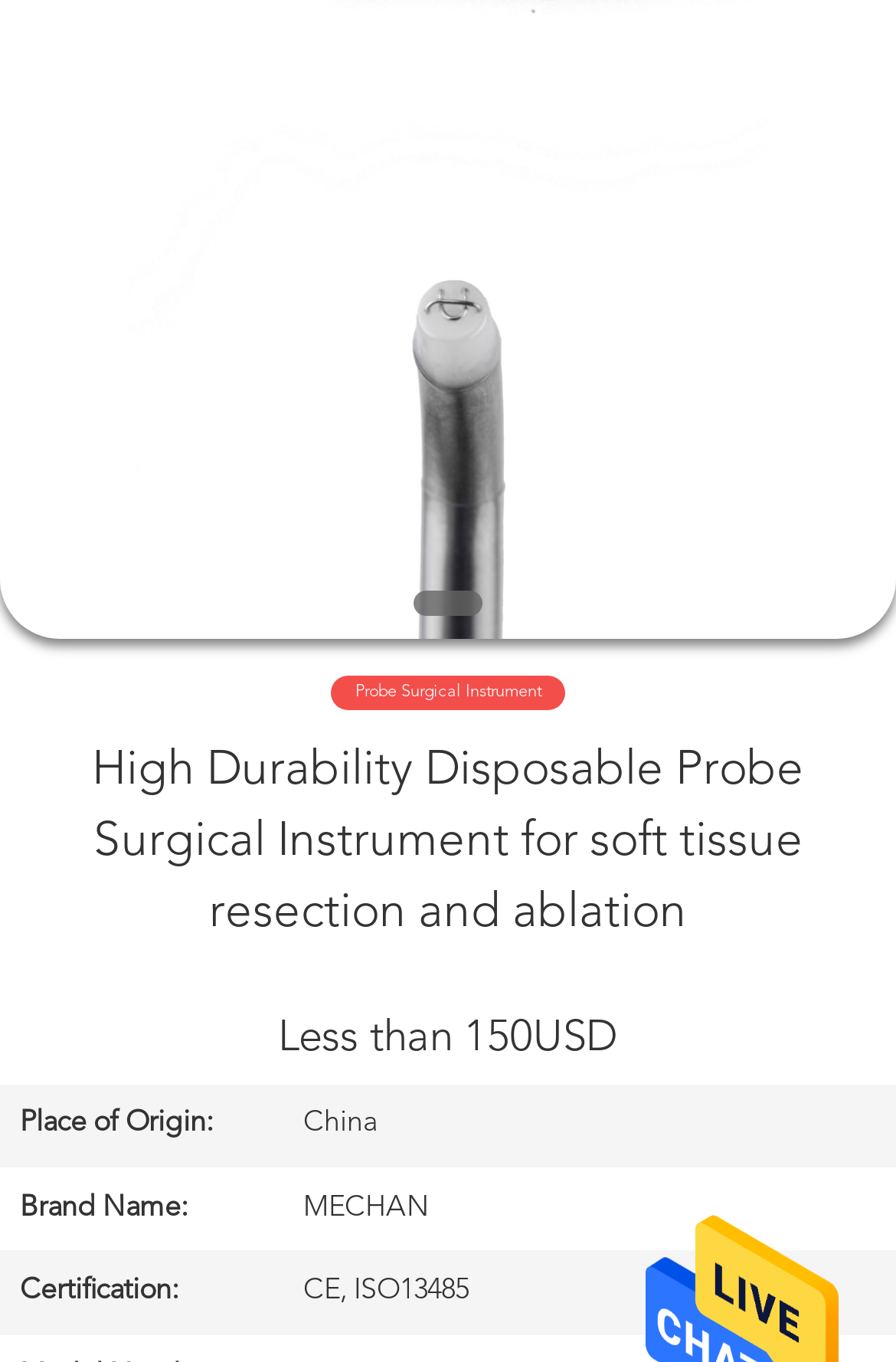Identify the bounding box for the element characterized by the following description: "name="search" placeholder="Search what you want"".

[0.0, 0.0, 0.88, 0.132]